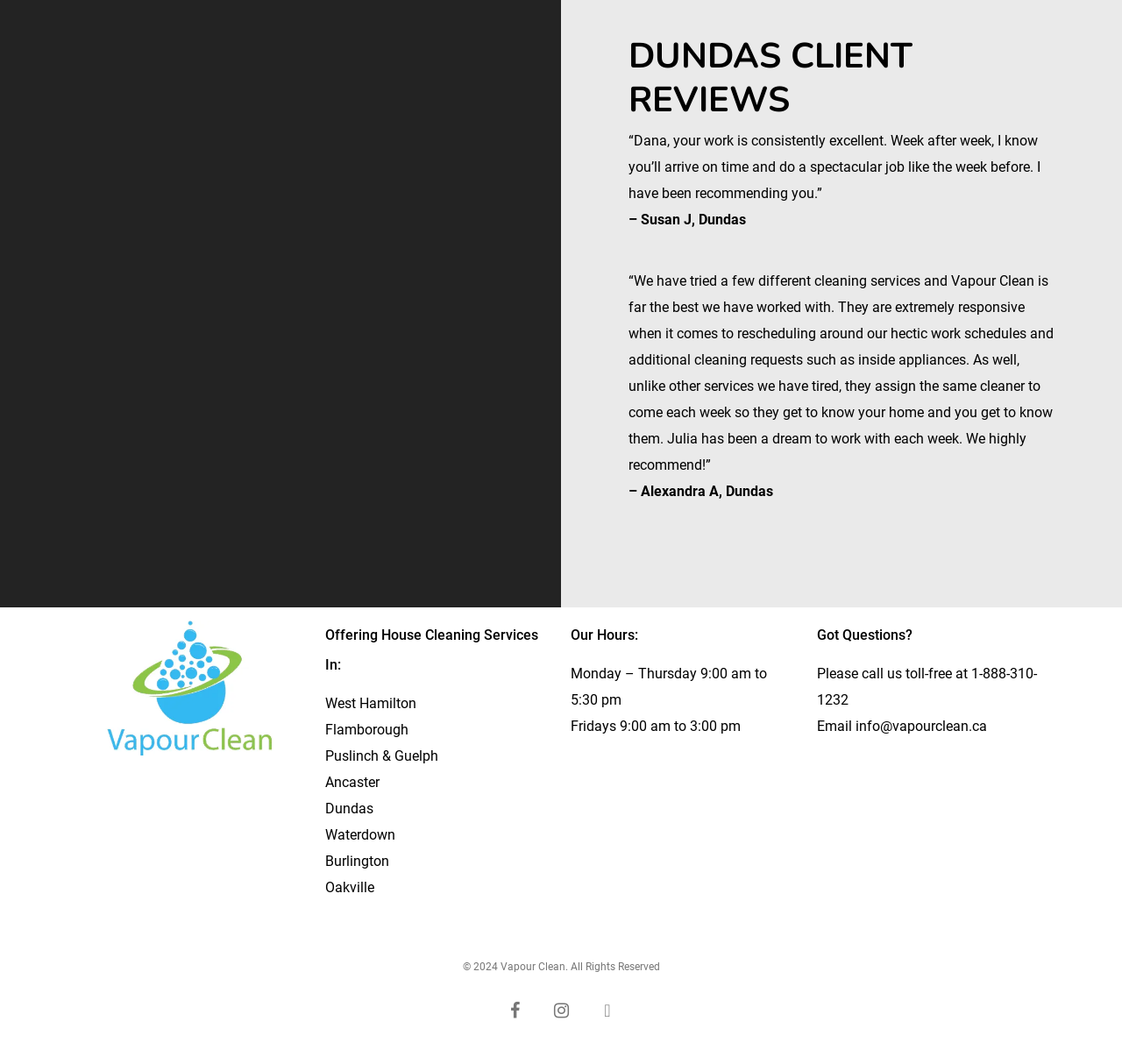Kindly provide the bounding box coordinates of the section you need to click on to fulfill the given instruction: "Click the Facebook icon".

[0.488, 0.938, 0.512, 0.963]